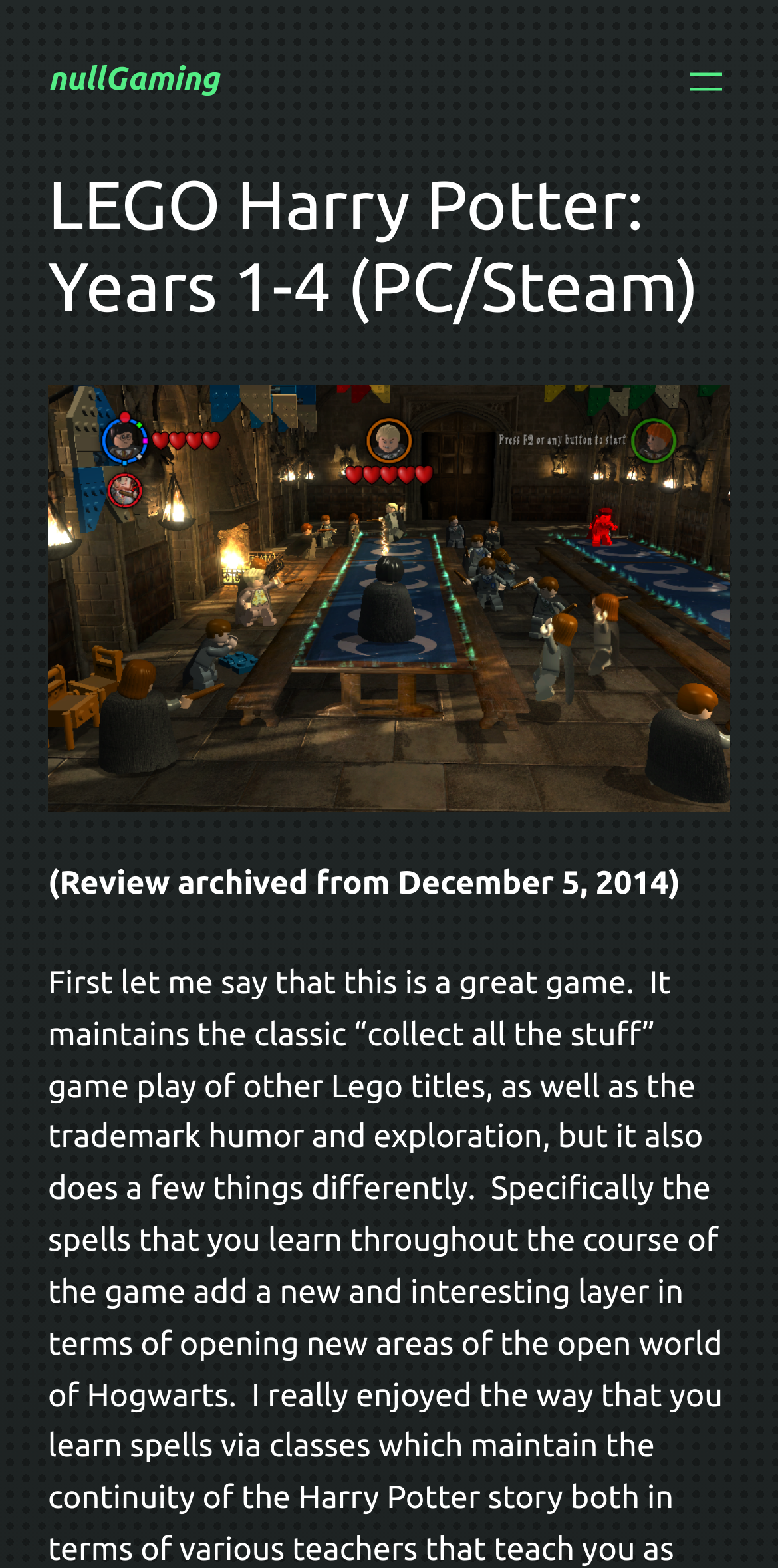Locate the bounding box coordinates of the UI element described by: "nullGaming". The bounding box coordinates should consist of four float numbers between 0 and 1, i.e., [left, top, right, bottom].

[0.062, 0.04, 0.281, 0.063]